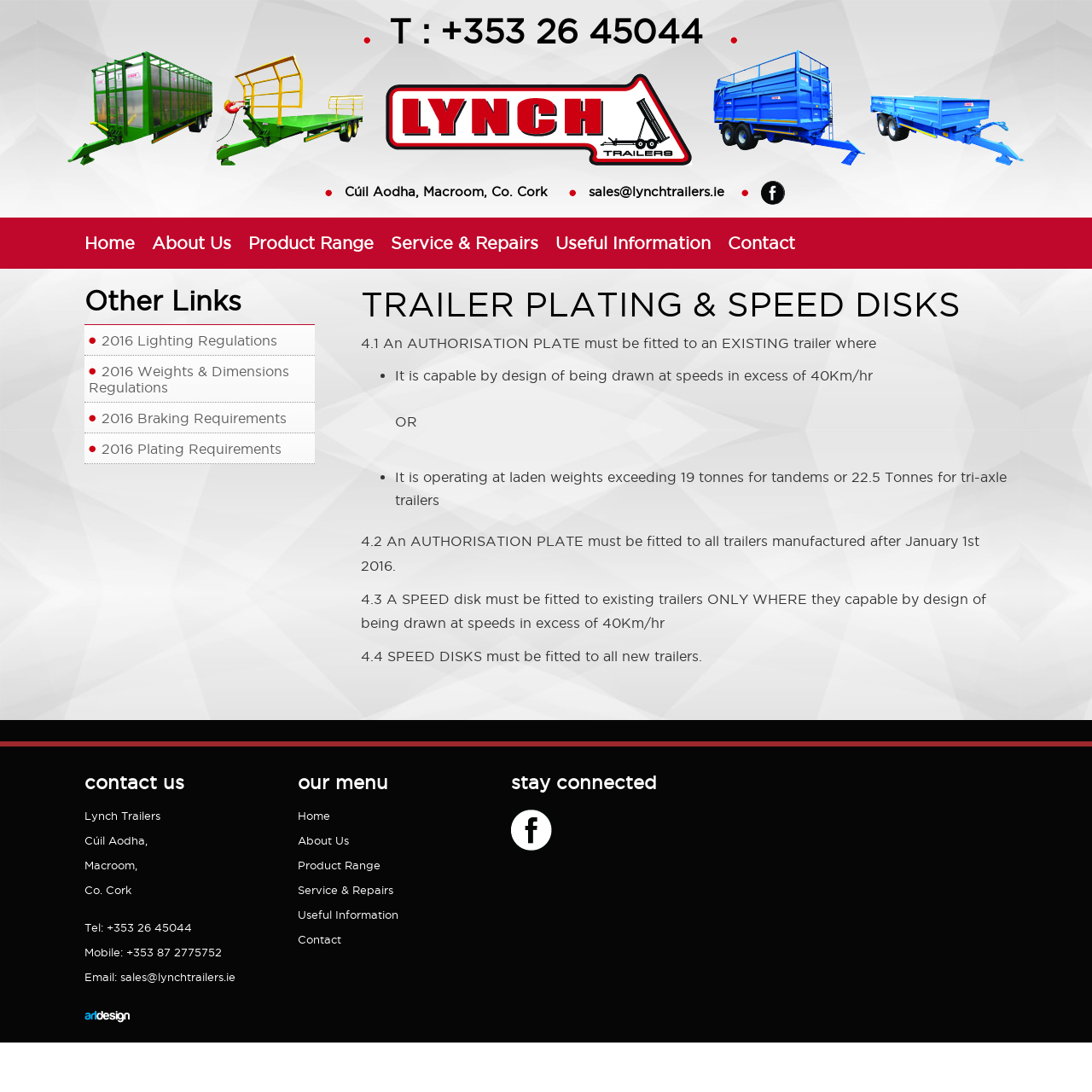Please locate and retrieve the main header text of the webpage.

TRAILER PLATING & SPEED DISKS